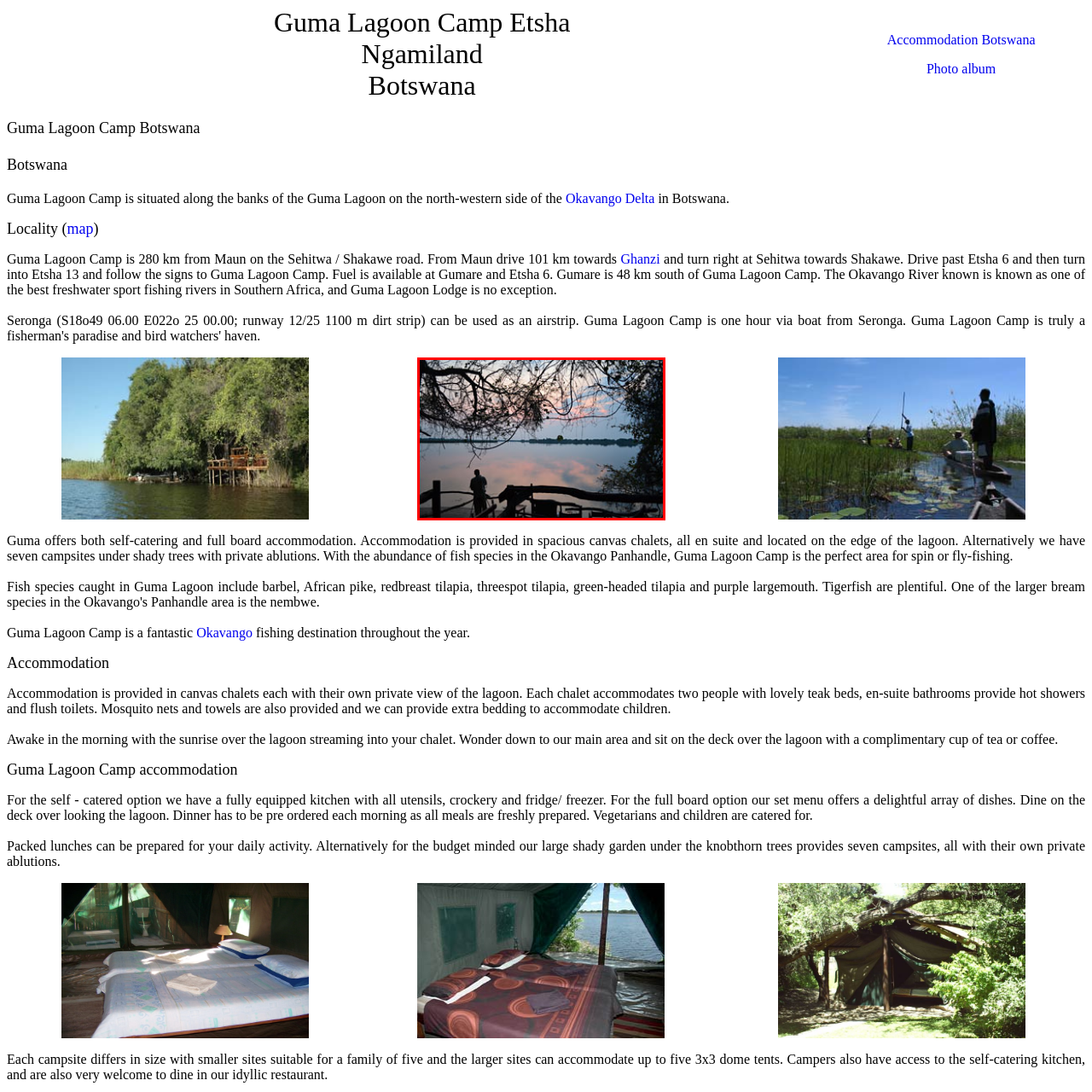Describe extensively the visual content inside the red marked area.

The image captures a serene moment at Guma Lagoon Camp in Botswana, showcasing a stunning twilight landscape. A silhouetted figure stands quietly near the water's edge, framed by overhanging branches and foliage. The tranquil lagoon reflects the delicate hues of the evening sky, blending pinks and blues in a peaceful panorama. This setting offers a perfect backdrop for relaxation and reflection, embodying the idyllic atmosphere of Guma Lagoon. Known for its fishing opportunities and beautiful accommodation options, Guma Lagoon Camp provides a unique experience nestled along the banks of this enchanting waterway in Ngamiland.